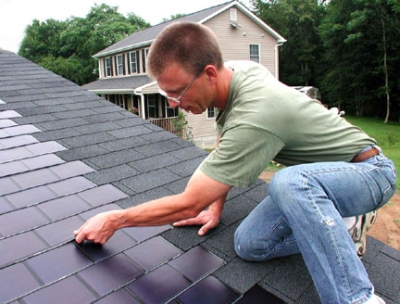What is the purpose of the solar shingles?
Look at the screenshot and provide an in-depth answer.

The solar shingles serve the purpose of generating renewable energy for the home, which is a sustainable energy solution. This is illustrated by the image, which is part of a DIY guide aimed at empowering homeowners to electrify their residences with renewable energy options.